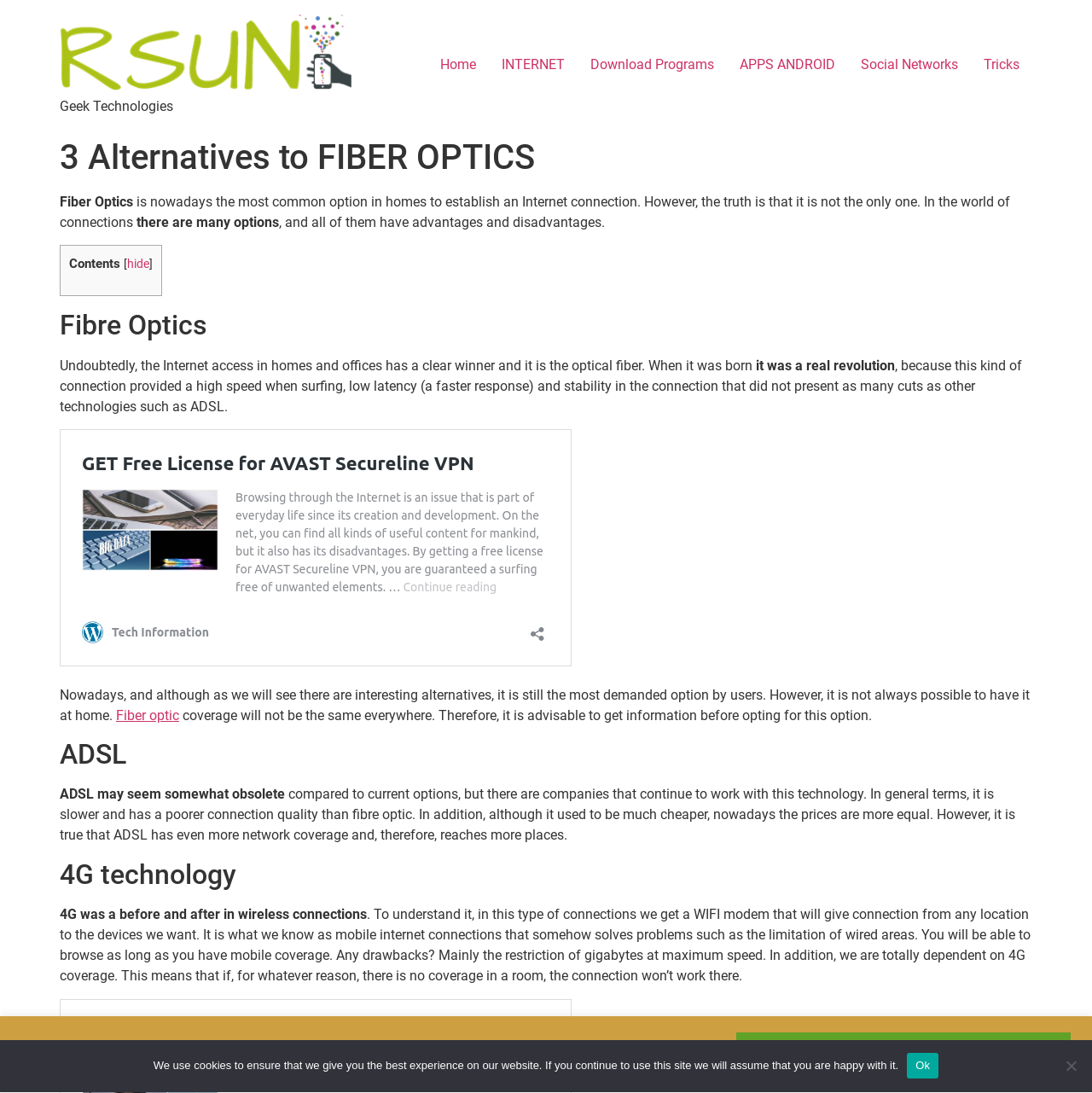Please identify the bounding box coordinates of the area that needs to be clicked to fulfill the following instruction: "Click on the 'Home' link."

[0.391, 0.044, 0.448, 0.075]